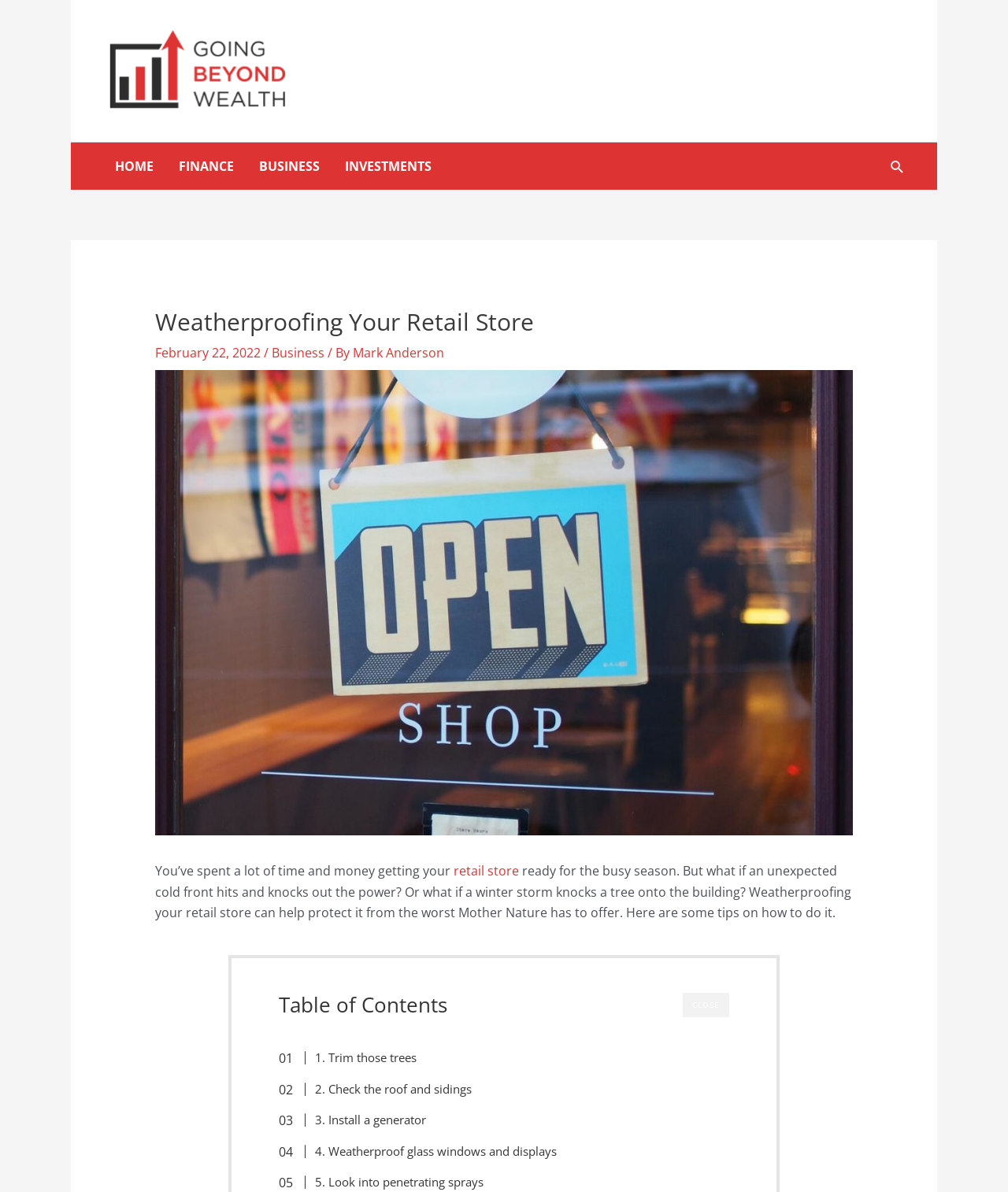What is the title of the article?
Refer to the image and offer an in-depth and detailed answer to the question.

The title of the article is a heading element located at the top of the webpage, and it is 'Weatherproofing Your Retail Store'.